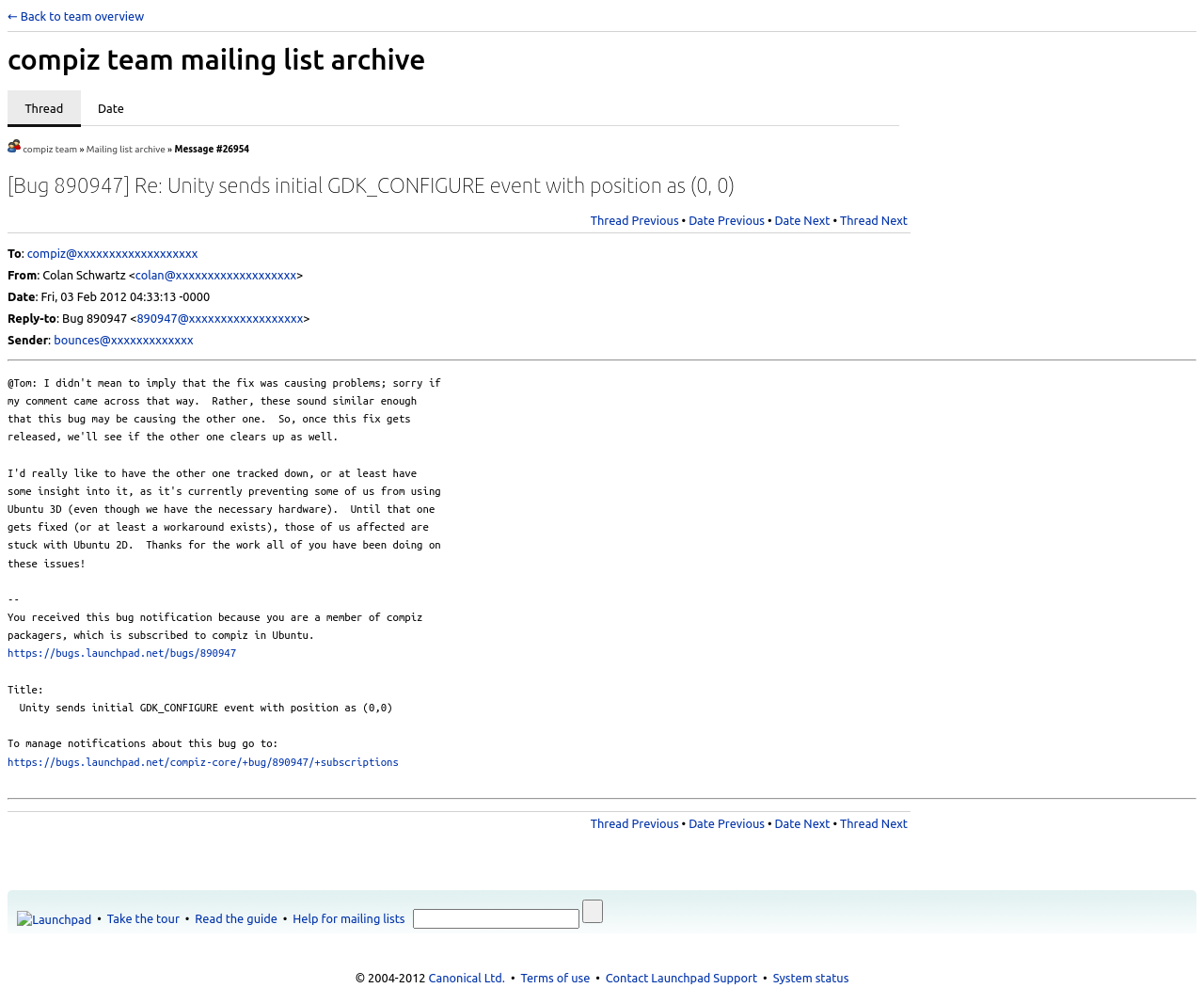Answer the question with a brief word or phrase:
How many links are there in the 'Thread Previous • Date Previous • Date Next • Thread Next' section?

4